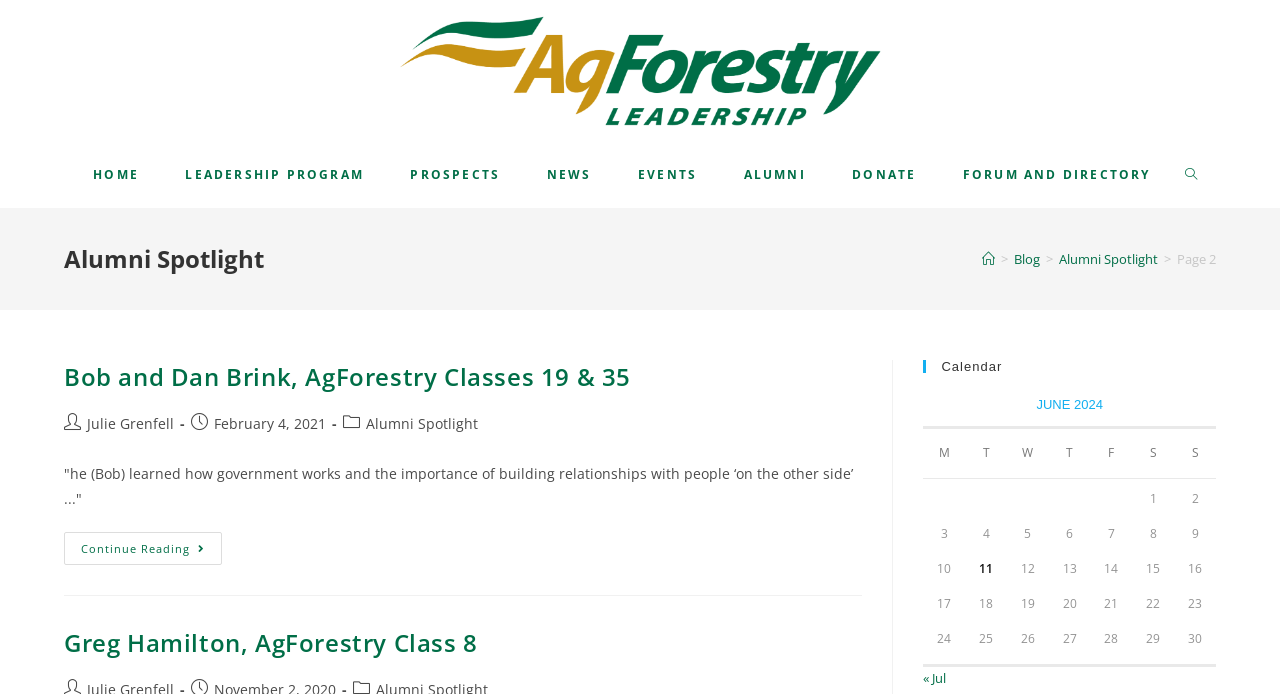Determine the bounding box coordinates of the area to click in order to meet this instruction: "Click on the 'Alumni Spotlight' link".

[0.767, 0.35, 0.95, 0.396]